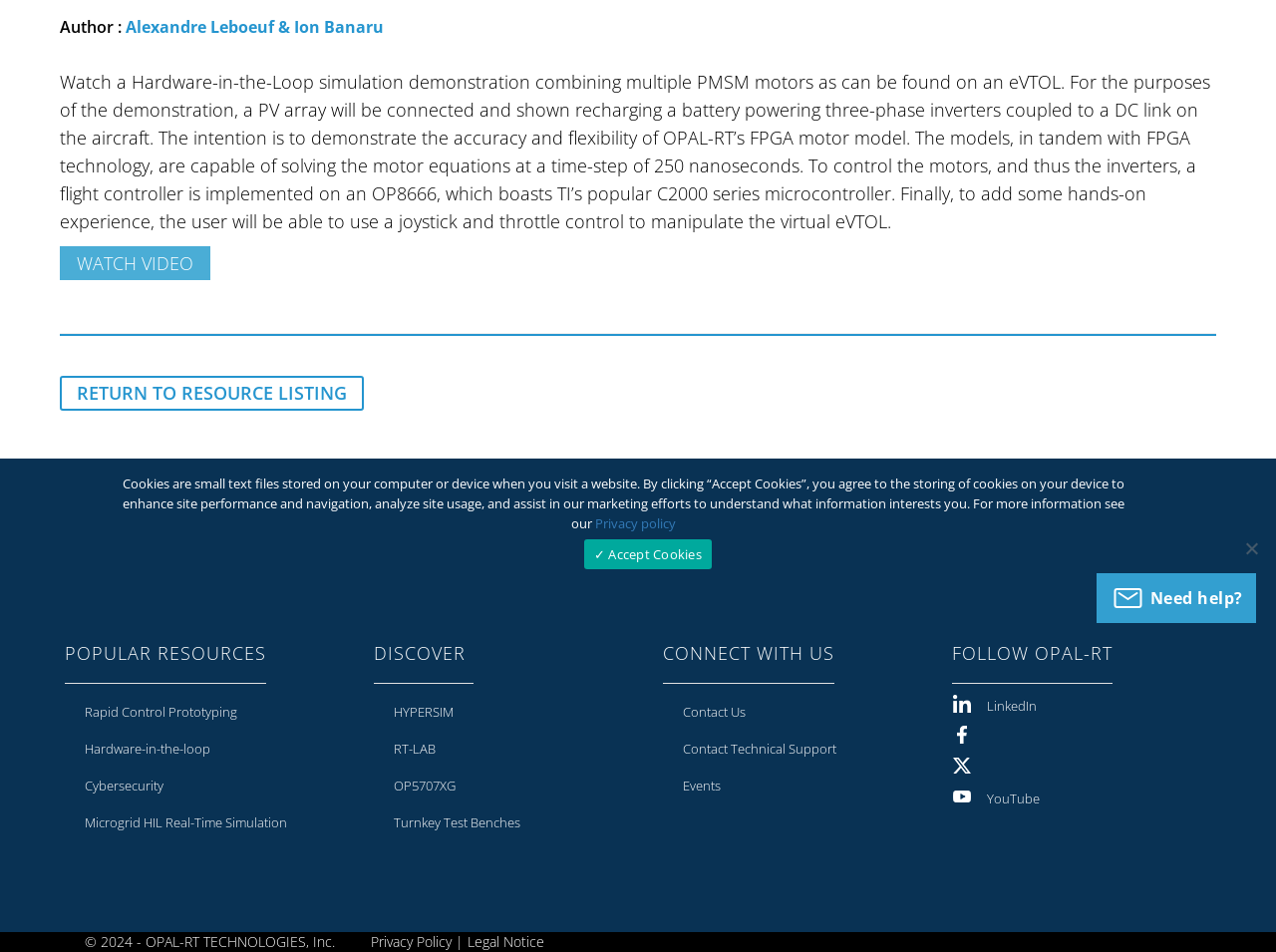Please predict the bounding box coordinates (top-left x, top-left y, bottom-right x, bottom-right y) for the UI element in the screenshot that fits the description: Facebook

None